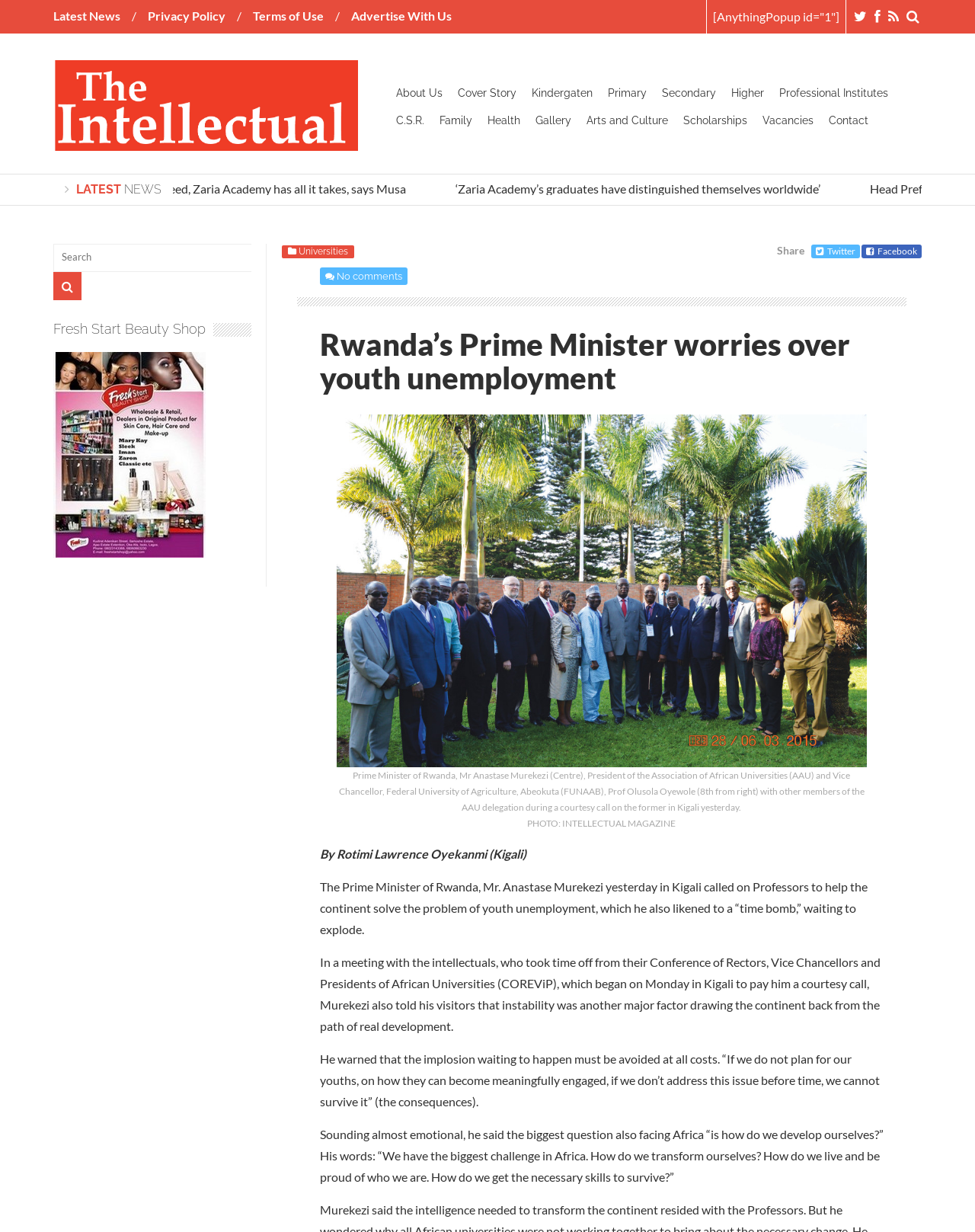What is the name of the author of the article?
Using the image, provide a concise answer in one word or a short phrase.

Rotimi Lawrence Oyekanmi